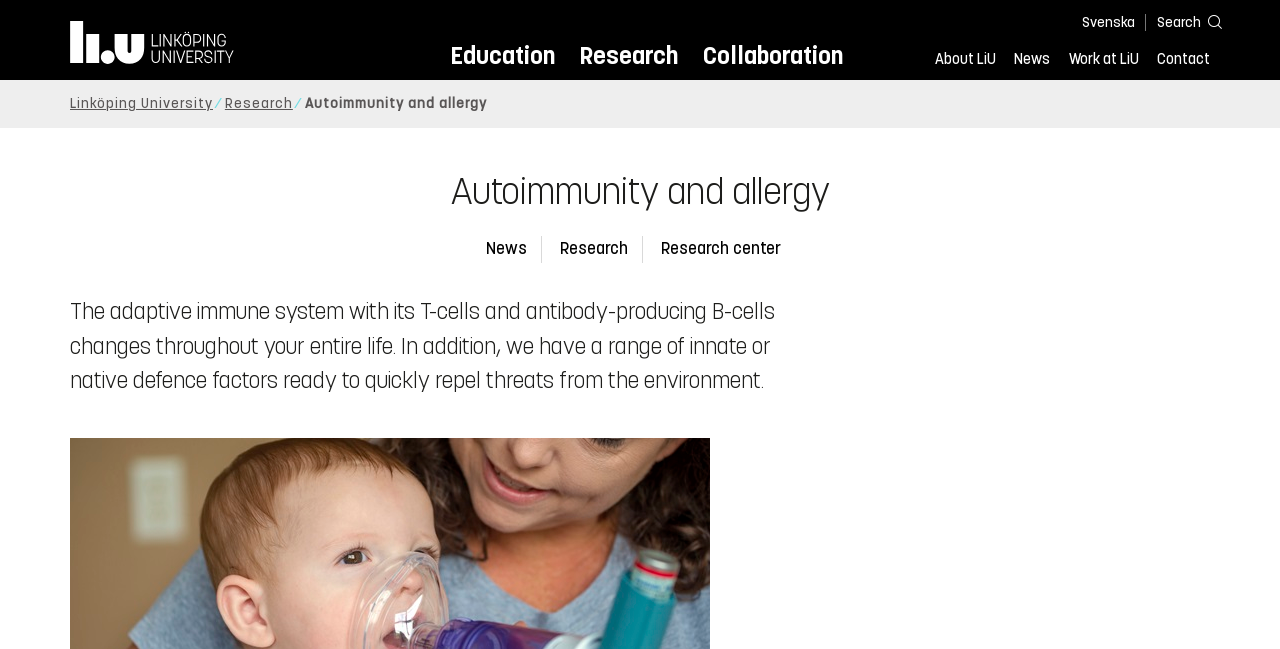Identify the bounding box coordinates of the area you need to click to perform the following instruction: "Go to Education page".

[0.351, 0.055, 0.433, 0.123]